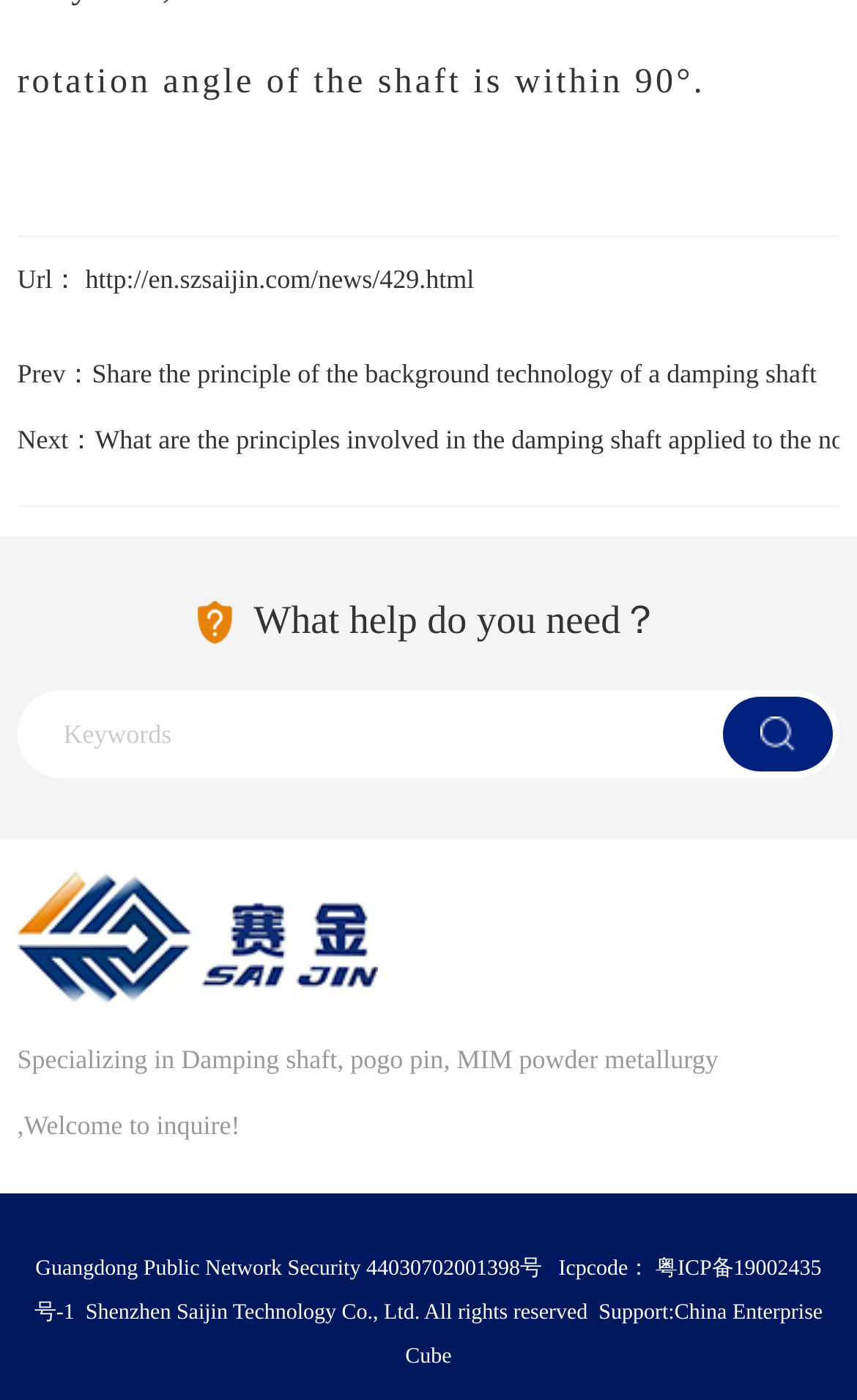Provide a brief response to the question below using a single word or phrase: 
How many links are there on the page?

7